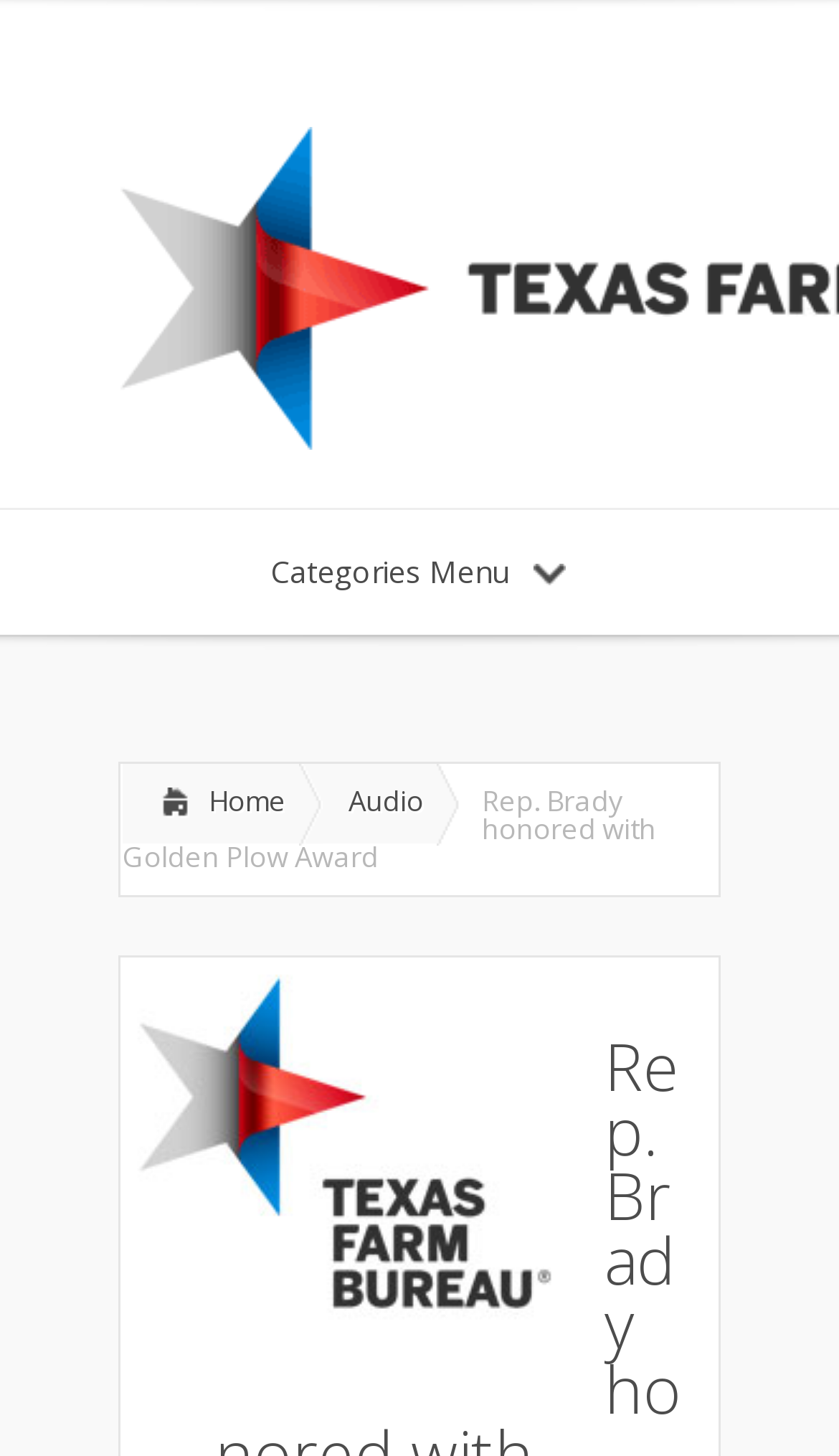Using the element description: "Audio", determine the bounding box coordinates for the specified UI element. The coordinates should be four float numbers between 0 and 1, [left, top, right, bottom].

[0.385, 0.525, 0.521, 0.579]